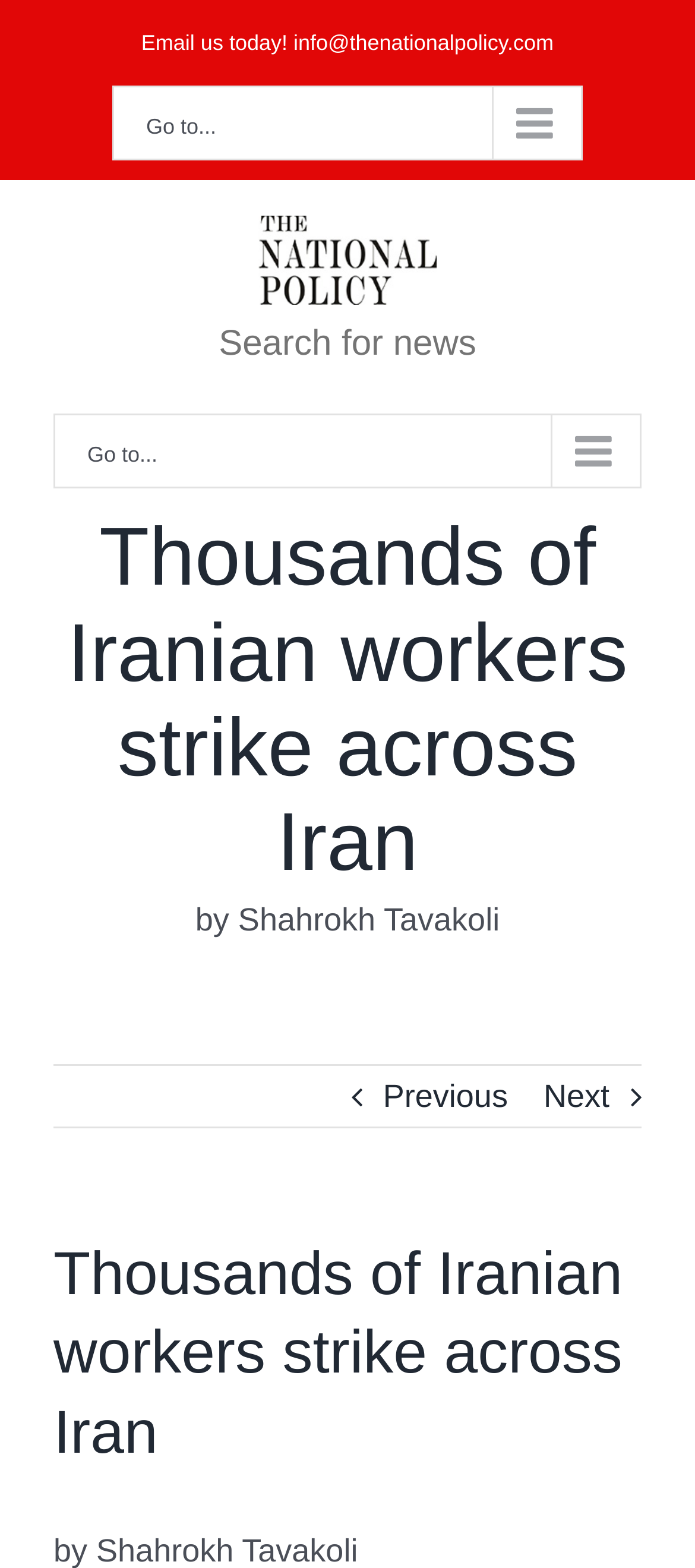What is the topic of the article?
Offer a detailed and full explanation in response to the question.

I inferred the topic of the article by reading the heading elements, which mention 'Thousands of Iranian workers strike across Iran'. This suggests that the article is about a strike by Iranian workers.